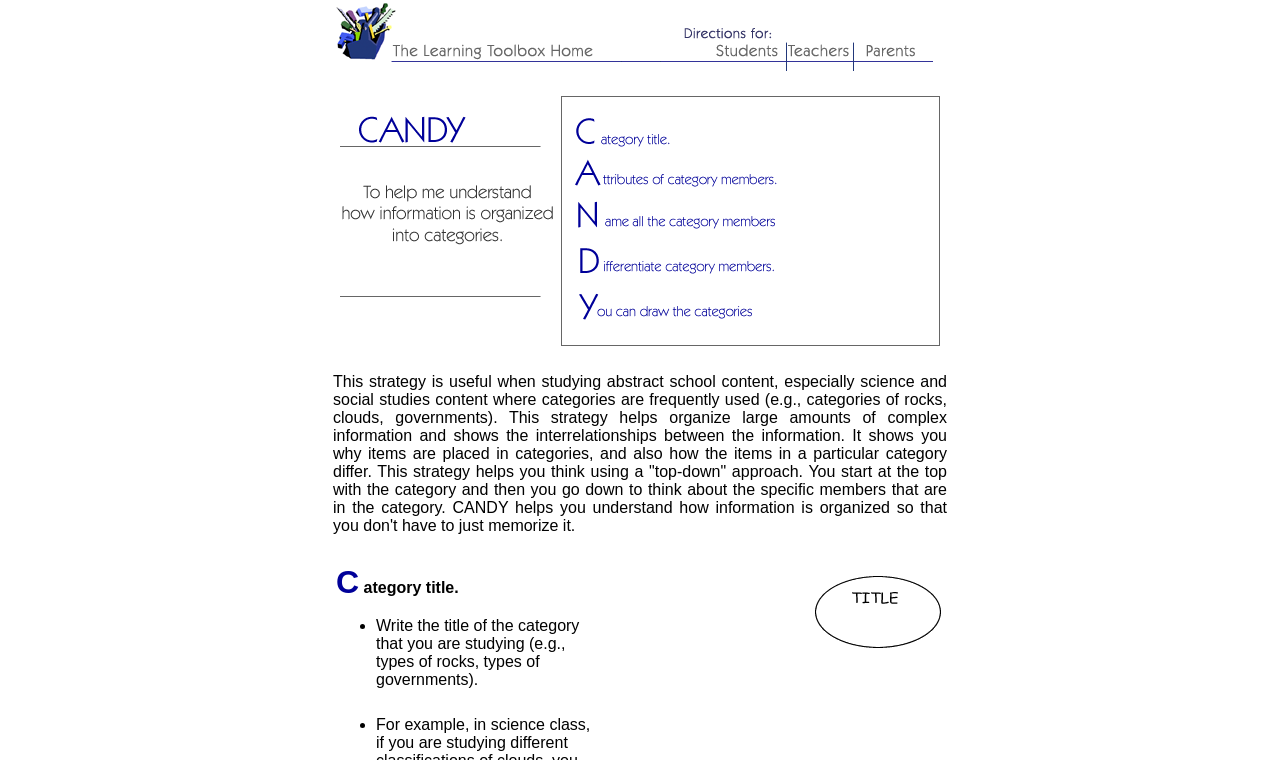Find the bounding box coordinates for the HTML element described in this sentence: "Speaker Coaching". Provide the coordinates as four float numbers between 0 and 1, in the format [left, top, right, bottom].

None